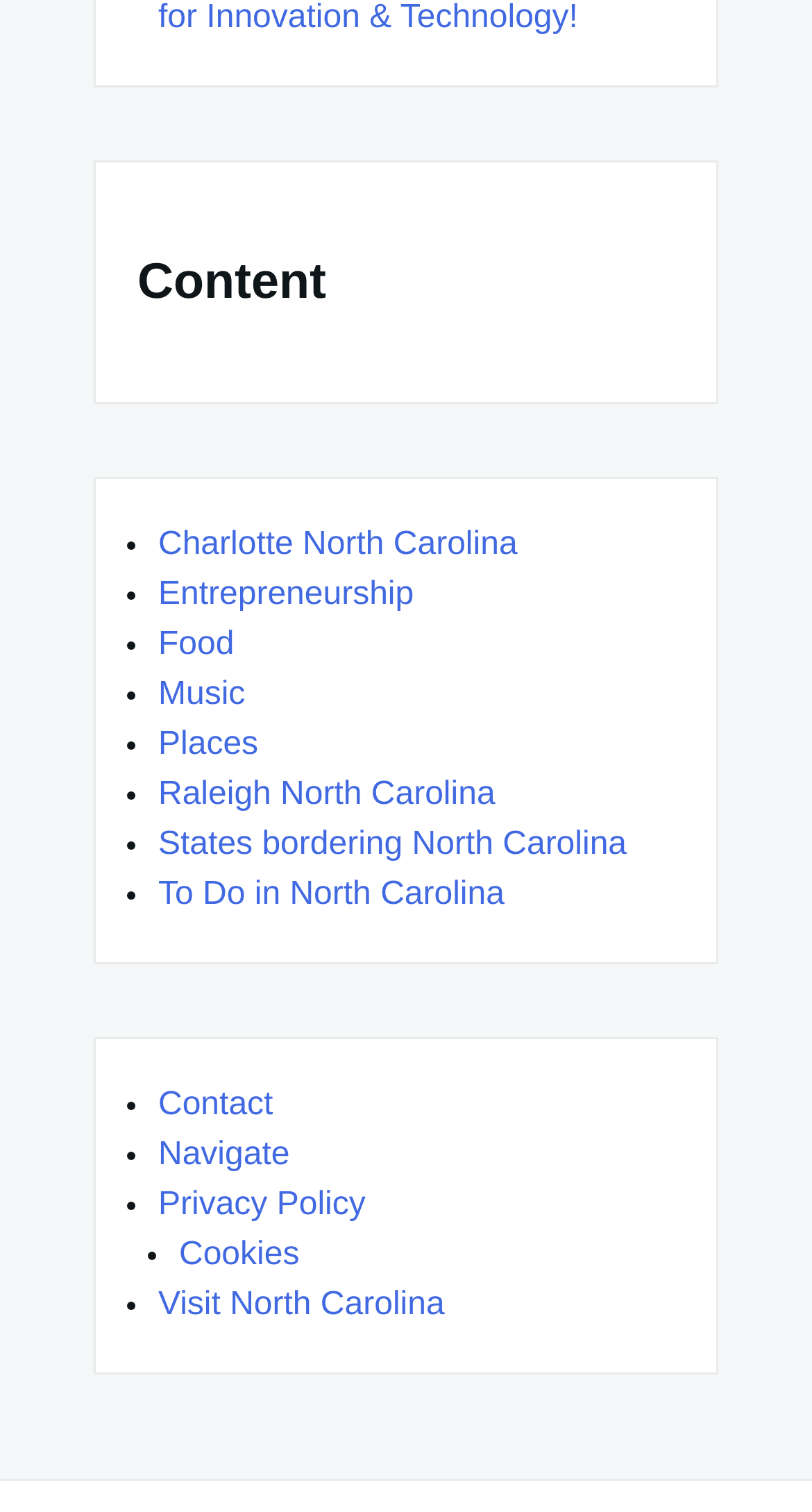Please locate the bounding box coordinates for the element that should be clicked to achieve the following instruction: "Browse ENTERTAINMENT". Ensure the coordinates are given as four float numbers between 0 and 1, i.e., [left, top, right, bottom].

None